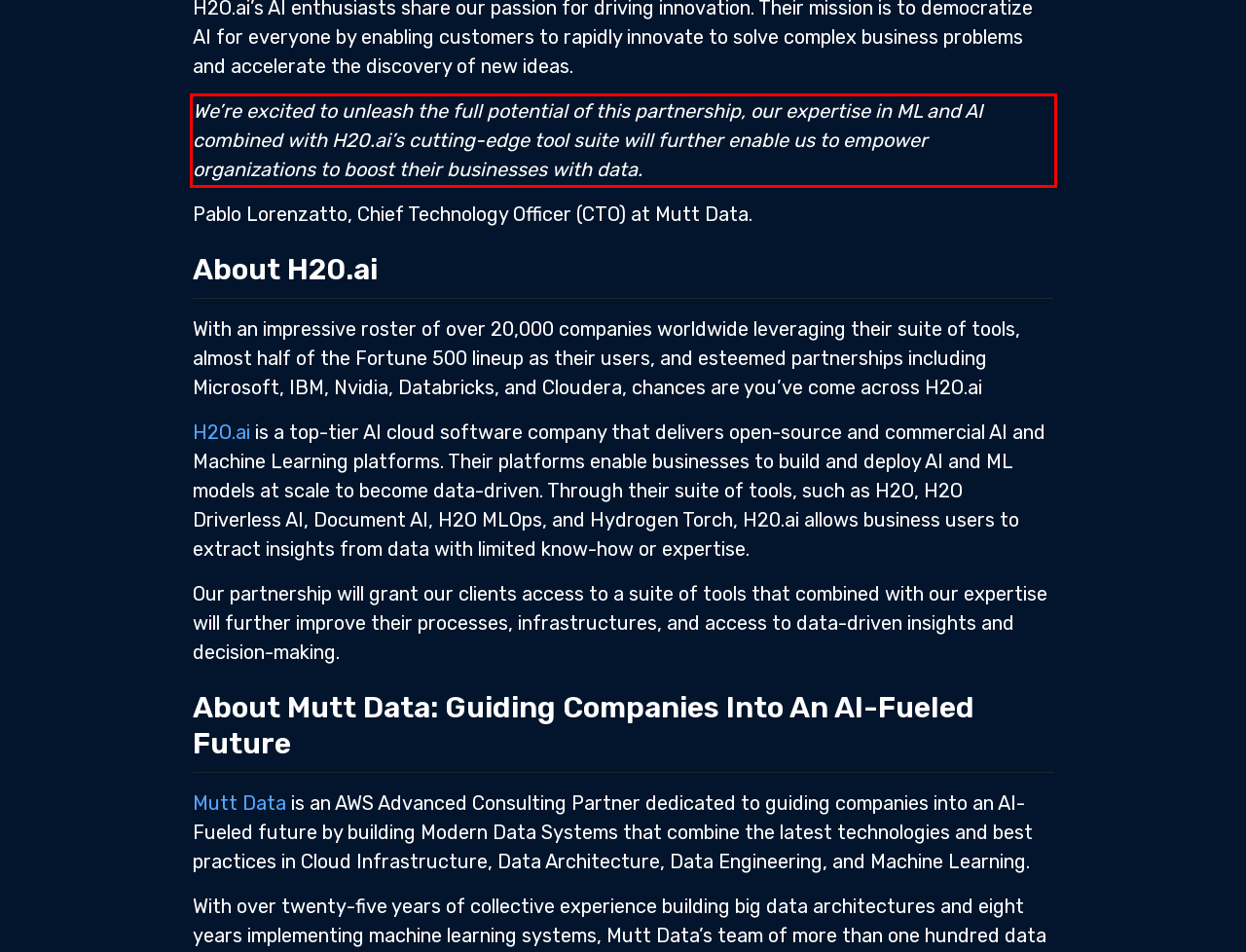Please examine the webpage screenshot and extract the text within the red bounding box using OCR.

We’re excited to unleash the full potential of this partnership, our expertise in ML and AI combined with H20.ai’s cutting-edge tool suite will further enable us to empower organizations to boost their businesses with data.